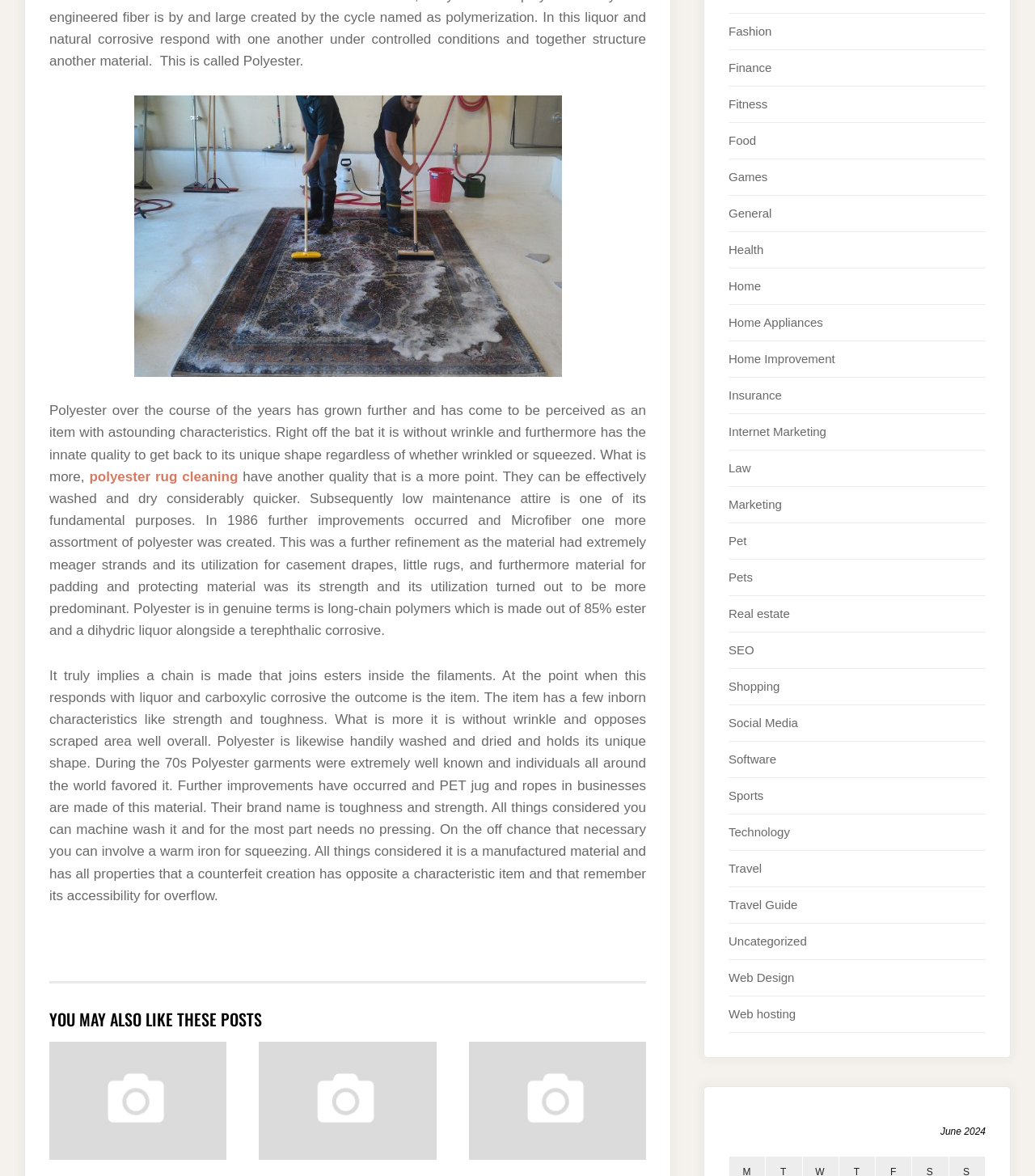Identify the bounding box coordinates for the UI element described by the following text: "Brisbane, Australia". Provide the coordinates as four float numbers between 0 and 1, in the format [left, top, right, bottom].

None